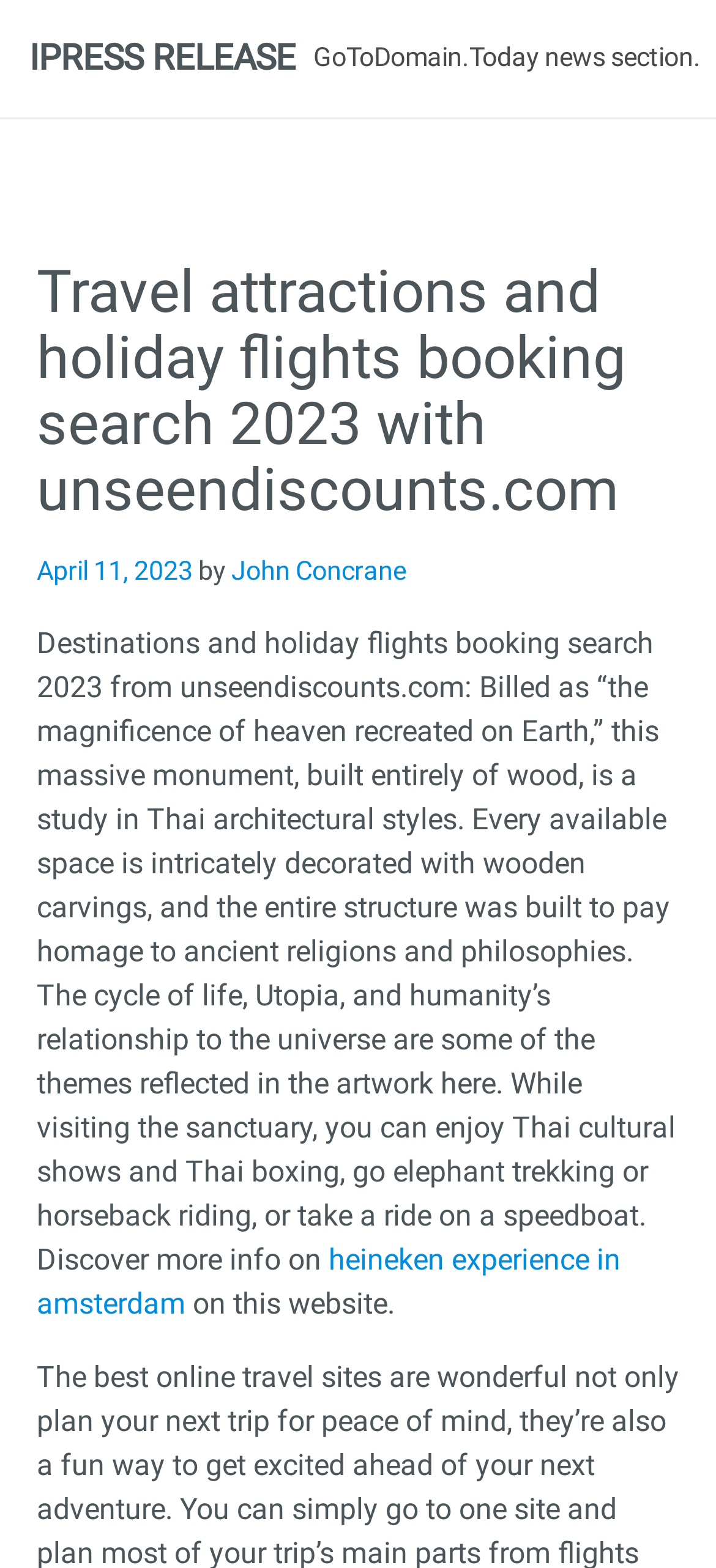What activity can be done while visiting the sanctuary?
Provide a detailed answer to the question using information from the image.

I found this information by reading the article's content, which mentions that while visiting the sanctuary, one can enjoy Thai cultural shows, Thai boxing, go elephant trekking or horseback riding, or take a ride on a speedboat.